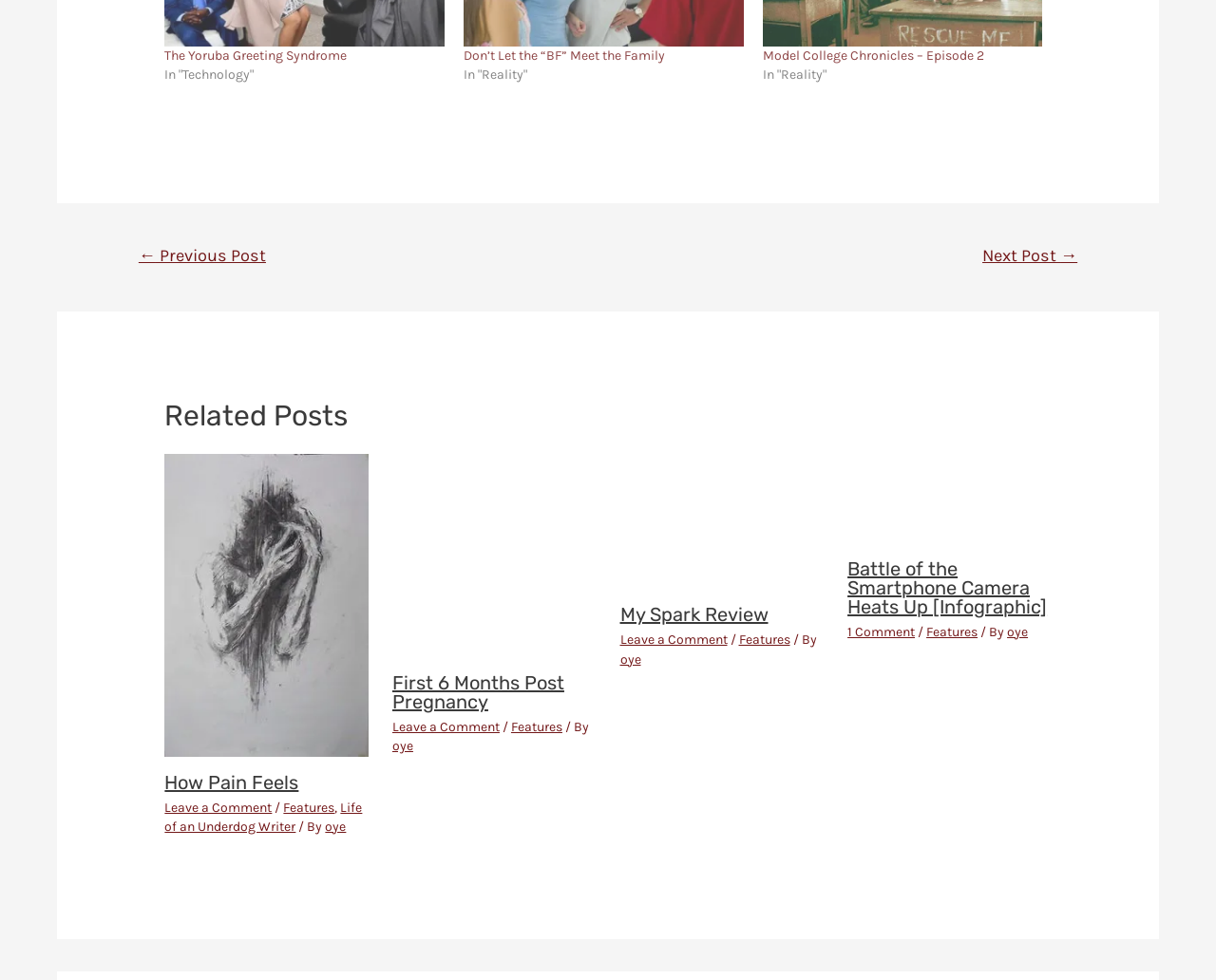Answer the question below using just one word or a short phrase: 
What is the title of the first article?

The Yoruba Greeting Syndrome